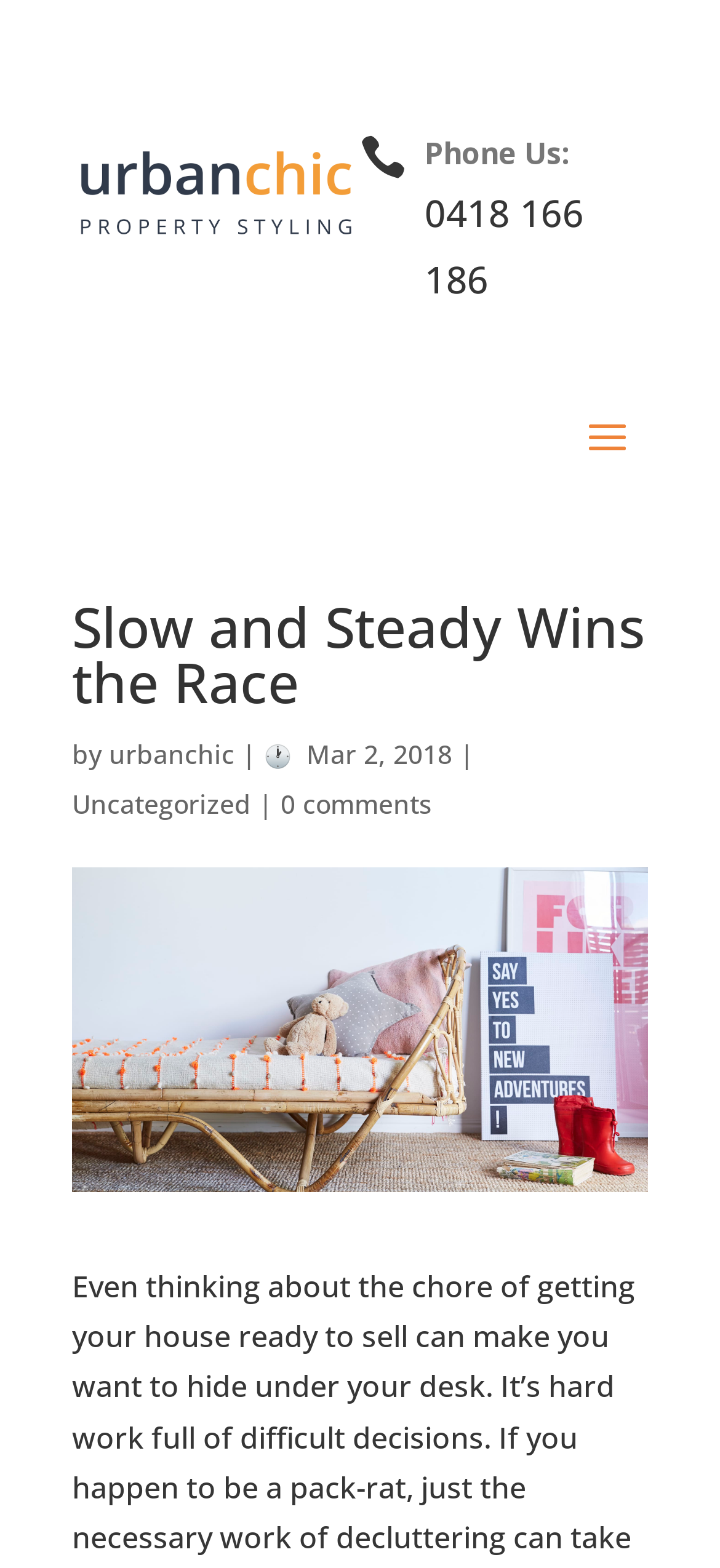Please give a succinct answer using a single word or phrase:
Who is the author of the article?

urbanchic